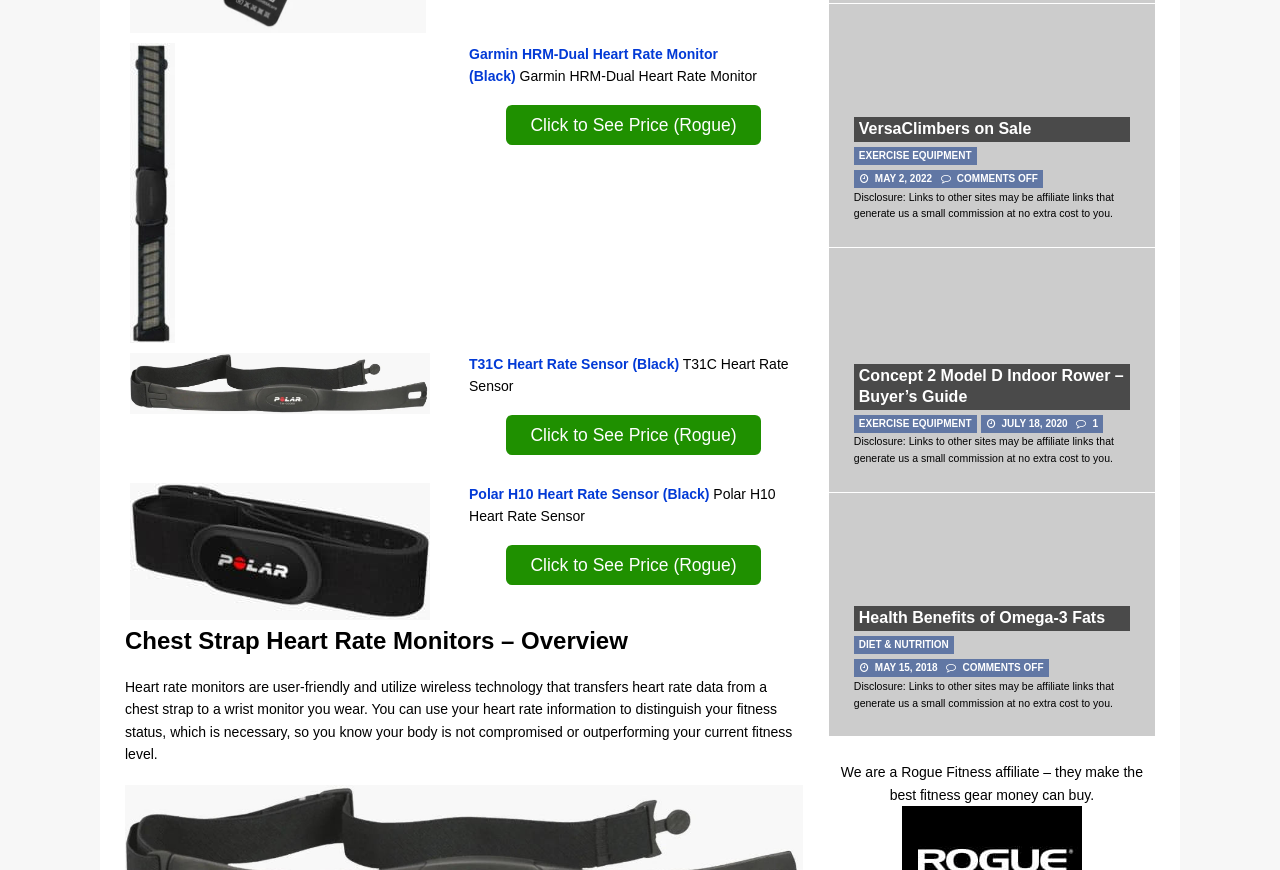Please identify the bounding box coordinates of the clickable area that will allow you to execute the instruction: "Check out Rogue Polar H10 Heart Rate Sensor".

[0.396, 0.626, 0.594, 0.672]